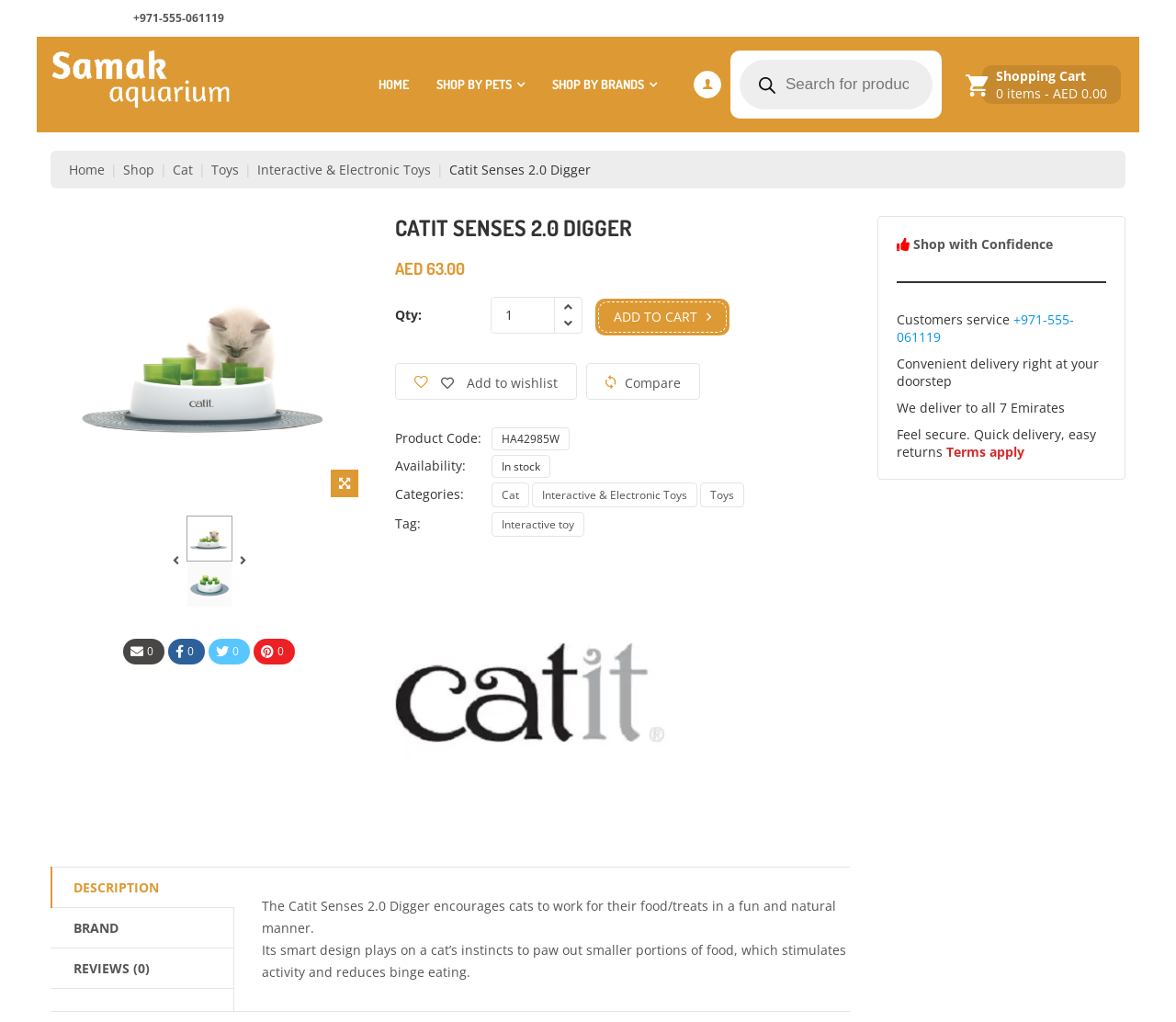Determine the main heading of the webpage and generate its text.

CATIT SENSES 2.0 DIGGER